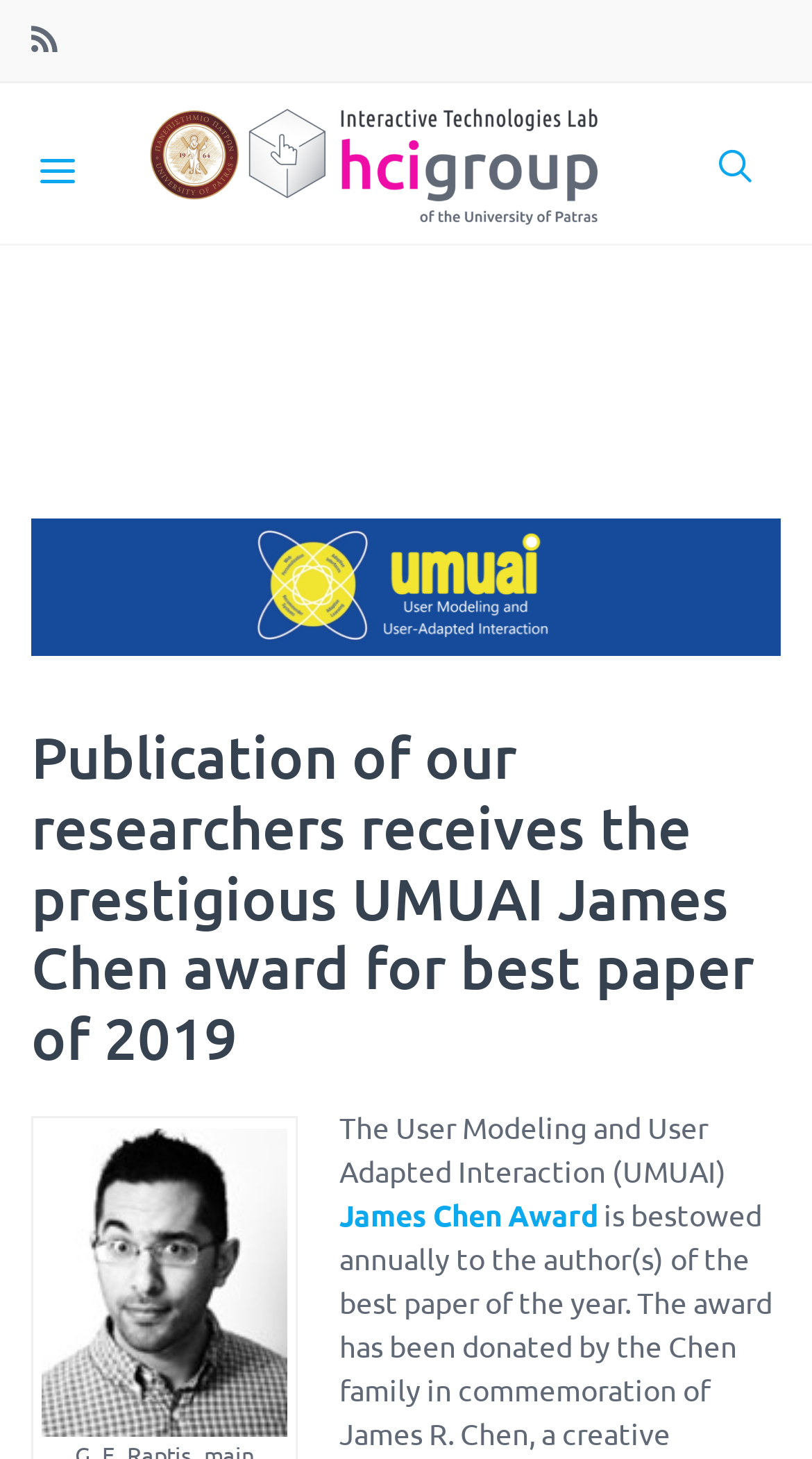What is the position of the laboratory name on the webpage?
Answer the question with detailed information derived from the image.

By analyzing the bounding box coordinates, I found that the link with the laboratory name has a y1 coordinate of 0.057, which is relatively high up on the page. The x1 coordinate is 0.144, which is closer to the left side of the page. Therefore, the laboratory name is positioned at the top-left of the webpage.